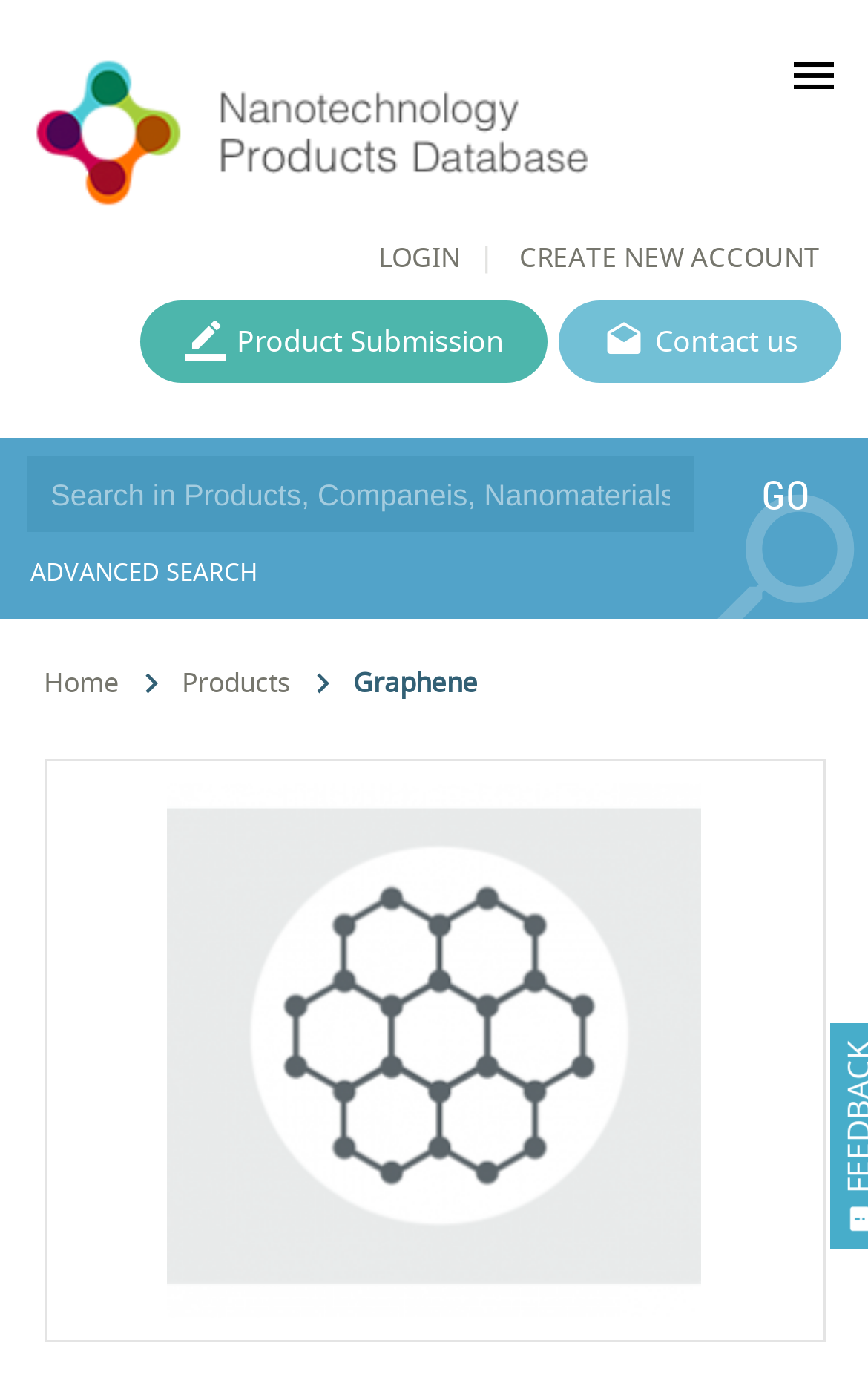Please identify the bounding box coordinates for the region that you need to click to follow this instruction: "Read past issues".

None